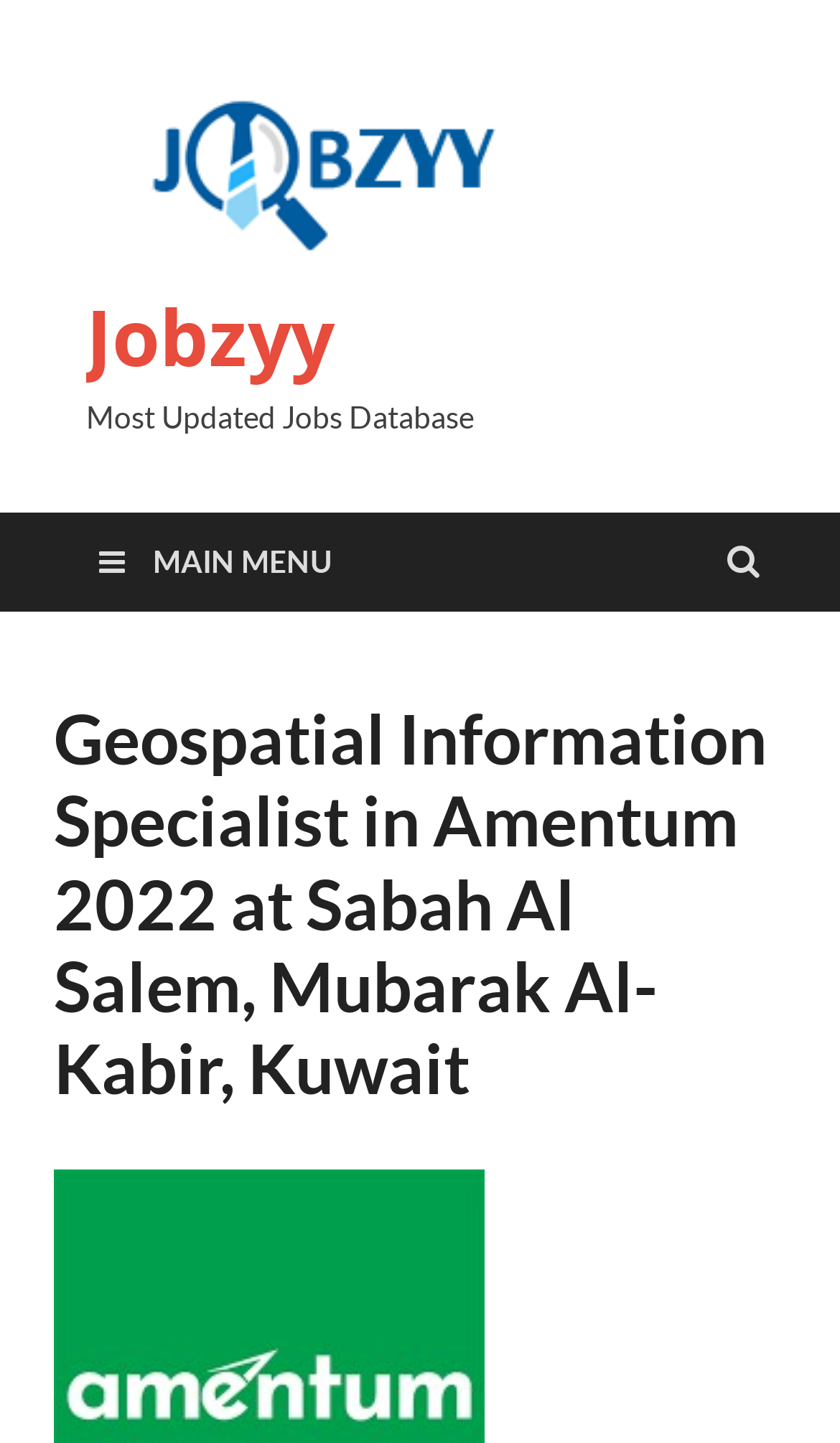What is the company name of the current job listing?
Provide an in-depth and detailed answer to the question.

The company name of the current job listing is 'Amentum' which is part of the heading element located in the main content area of the webpage with a bounding box coordinate of [0.064, 0.483, 0.936, 0.77].